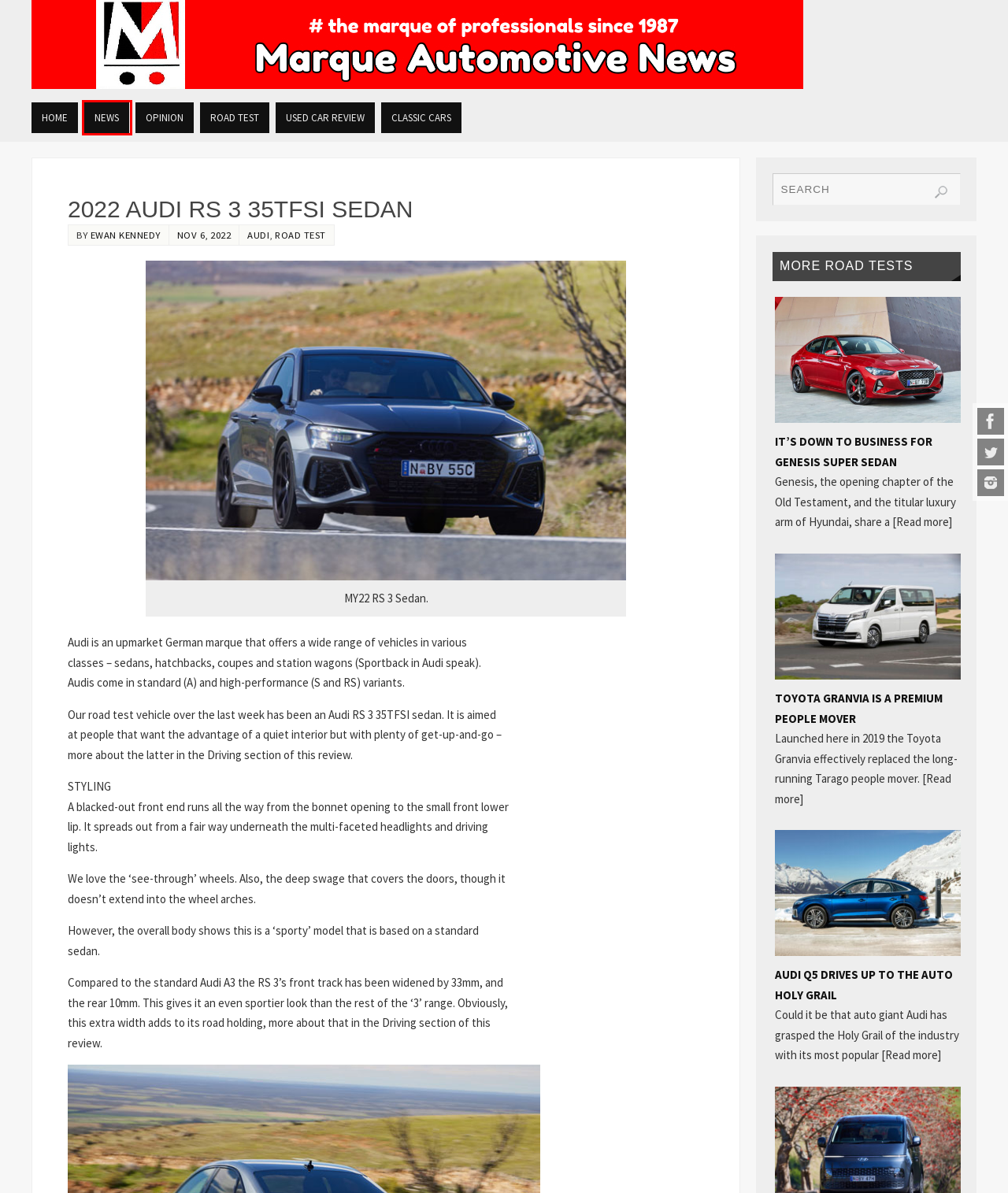Examine the screenshot of the webpage, which includes a red bounding box around an element. Choose the best matching webpage description for the page that will be displayed after clicking the element inside the red bounding box. Here are the candidates:
A. Marque Automotive News - The marque of professionals since 1987
B. Opinion
C. News
D. TOYOTA GRANVIA IS A PREMIUM PEOPLE MOVER - Marque Automotive News
E. IT'S DOWN TO BUSINESS FOR GENESIS SUPER SEDAN - Marque Automotive News
F. AUDI Q5 DRIVES UP TO THE AUTO HOLY GRAIL - Marque Automotive News
G. Used Car Review
H. Road Test Archives - Marque Automotive News

C